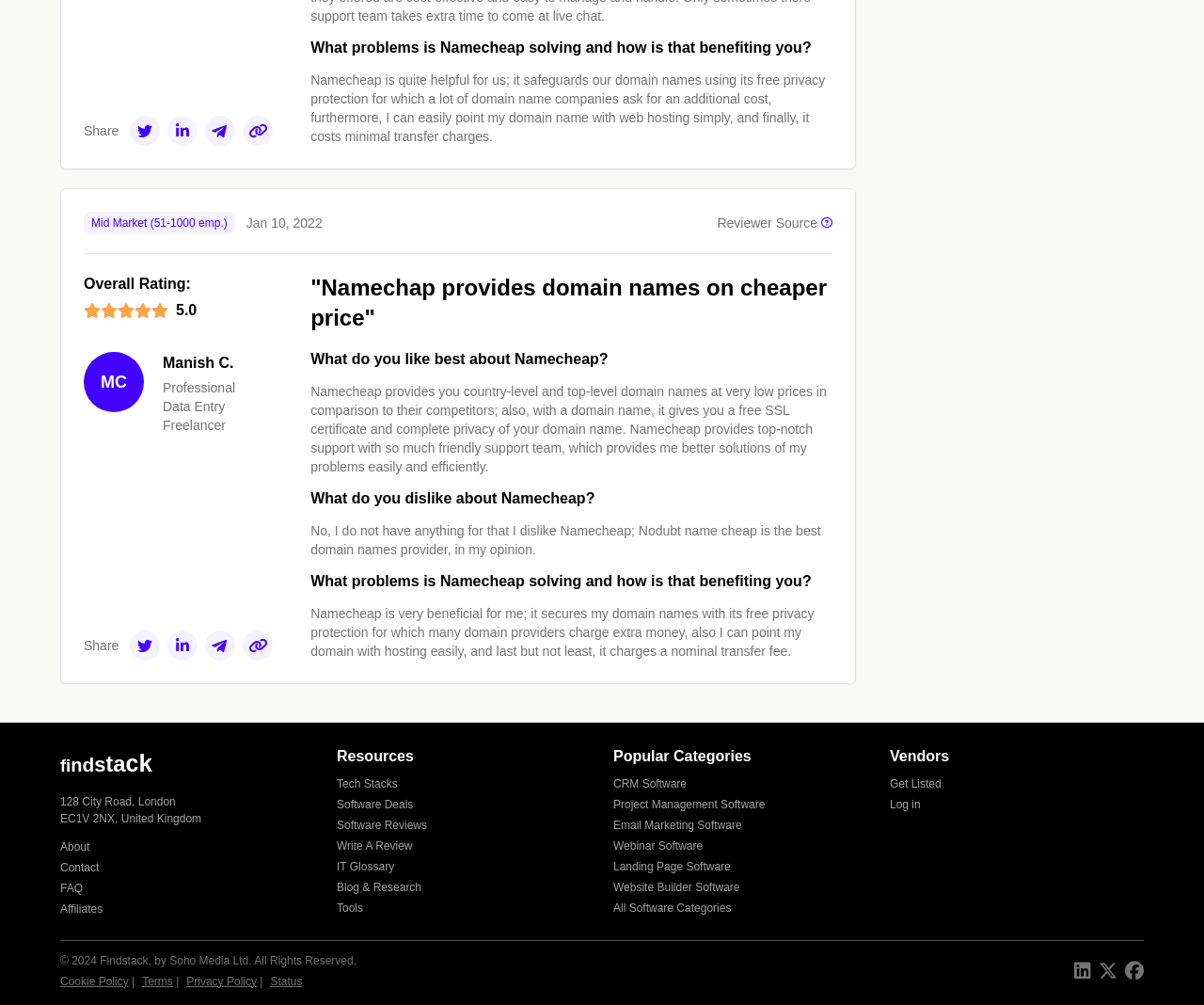Please examine the image and answer the question with a detailed explanation:
What type of software is reviewed on this webpage?

The type of software reviewed on this webpage is a domain name provider, specifically Namecheap, which is a service that provides domain names and related services.